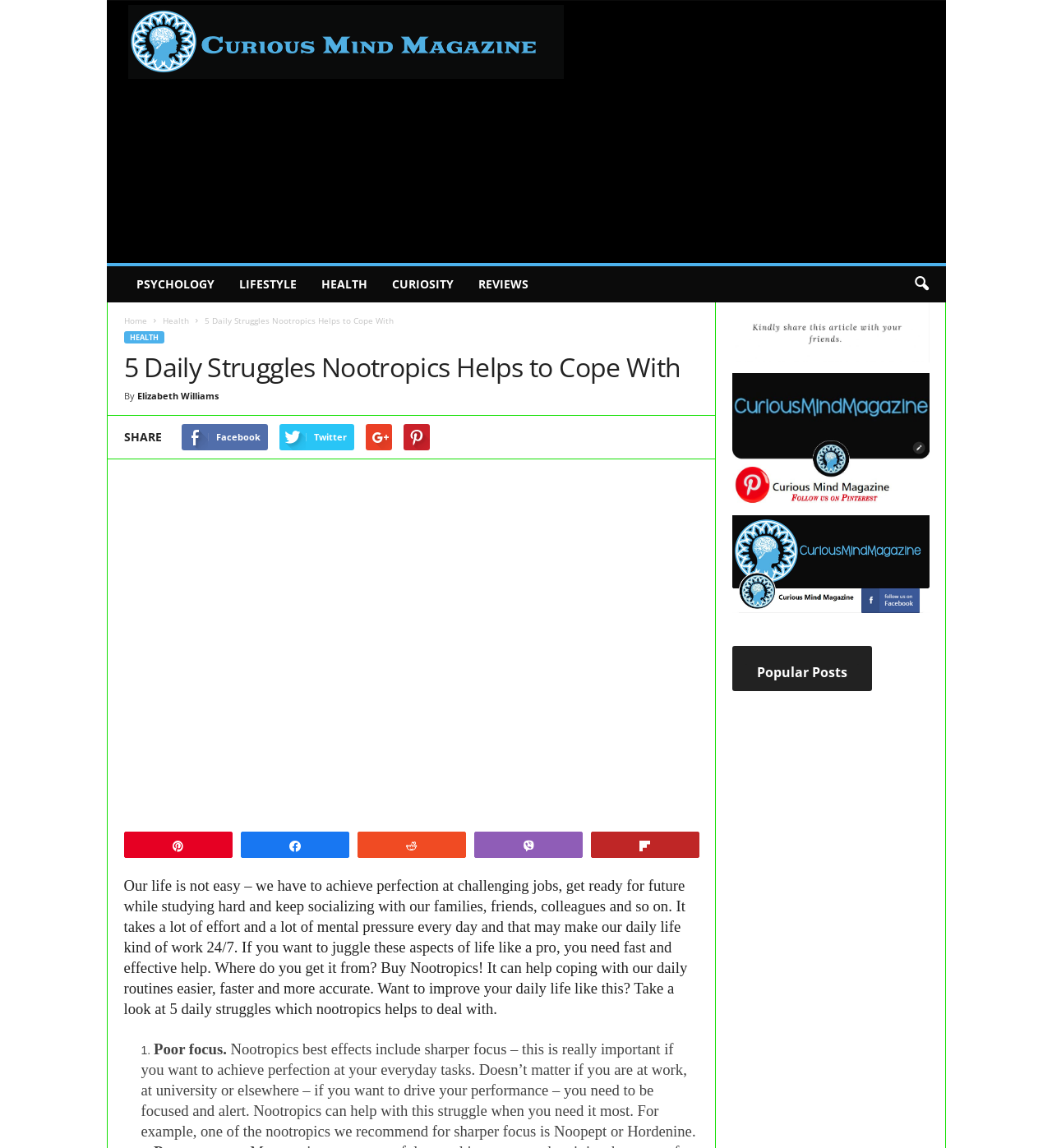Carefully observe the image and respond to the question with a detailed answer:
What is the main topic of this webpage?

Based on the webpage content, the main topic is about nootropics and how they can help with daily struggles. The webpage title, '5 Daily Struggles Nootropics Helps to Cope With', and the article content, which discusses the benefits of nootropics, suggest that the main topic is about nootropics.